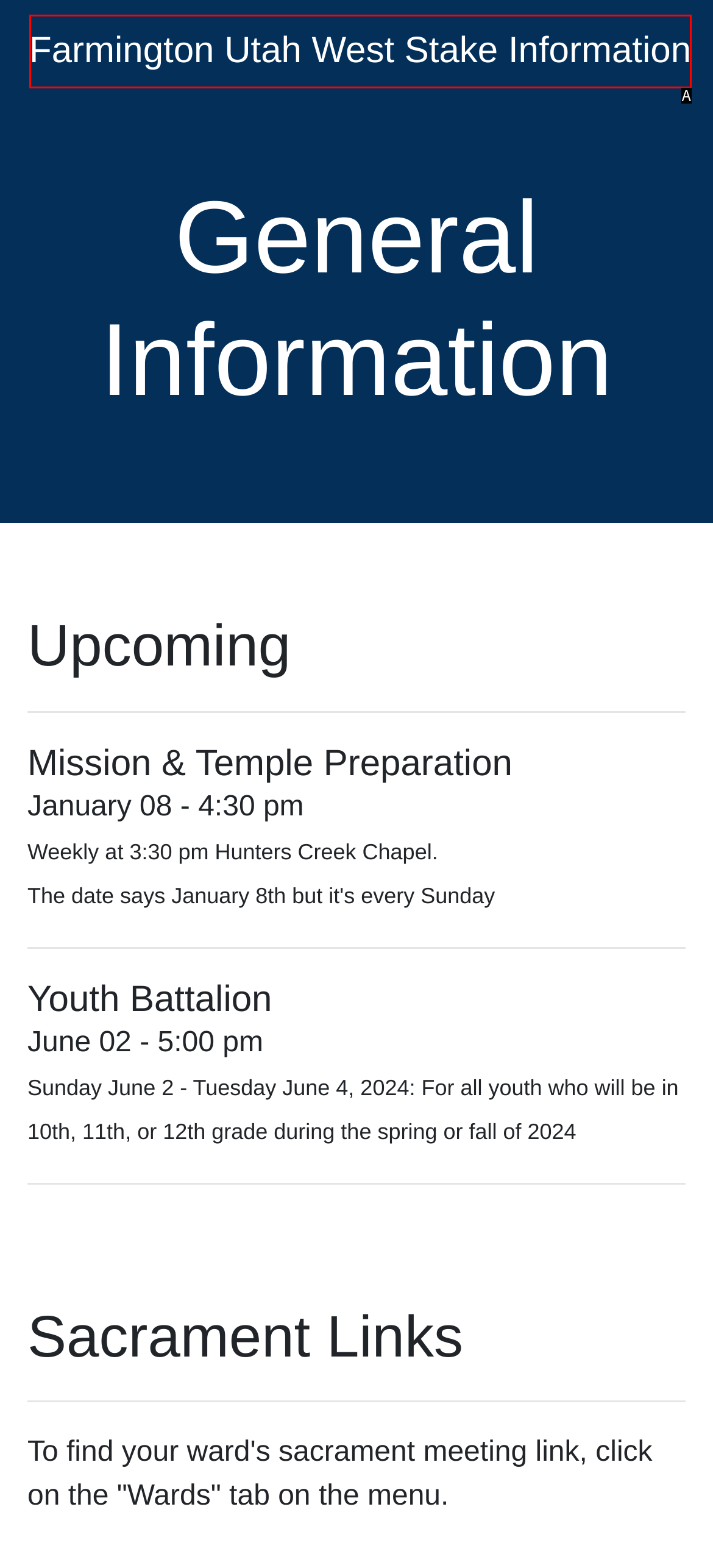Using the description: Farmington Utah West Stake Information, find the HTML element that matches it. Answer with the letter of the chosen option.

A